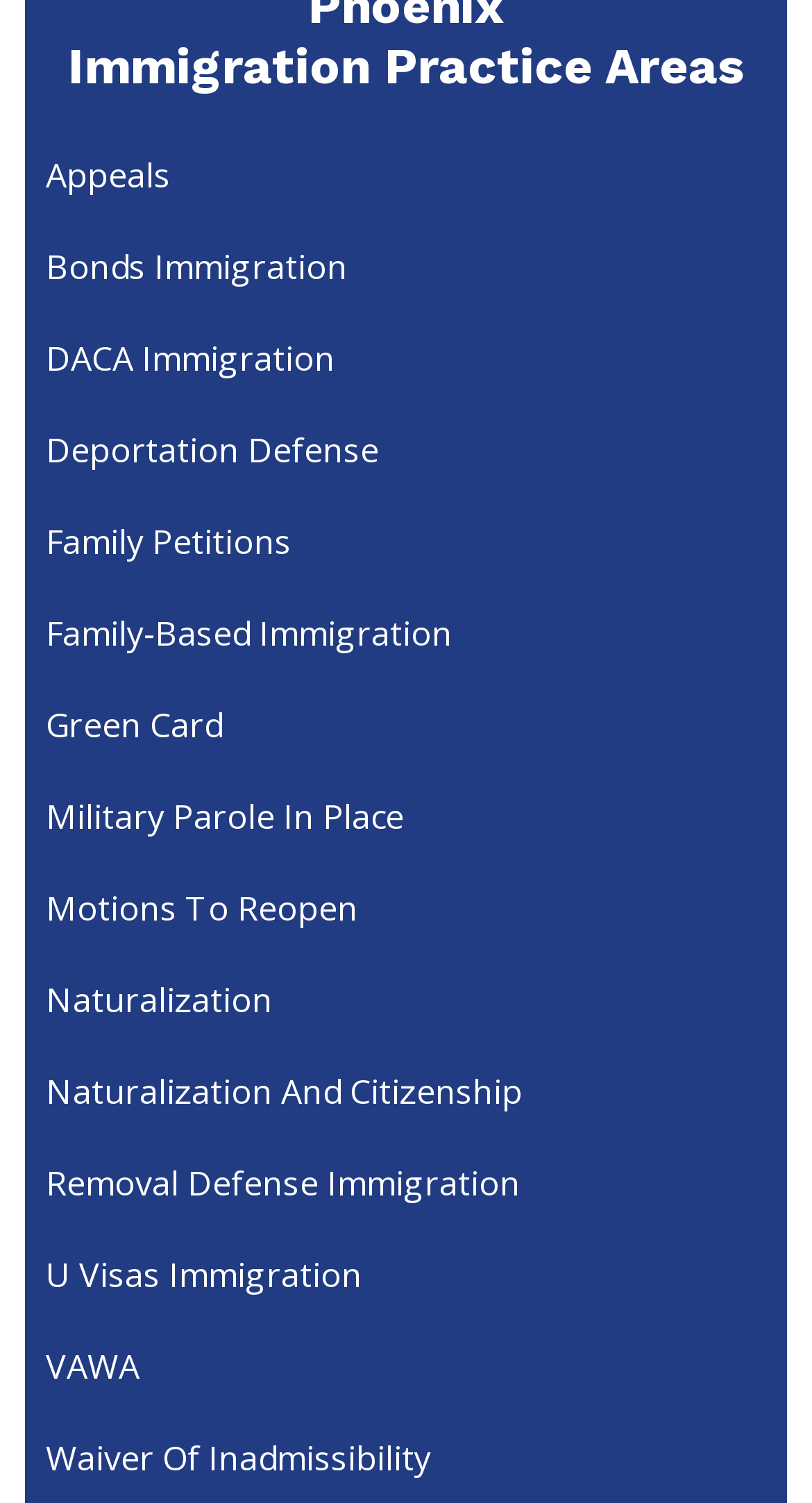Please specify the bounding box coordinates of the clickable region to carry out the following instruction: "Click on Appeals". The coordinates should be four float numbers between 0 and 1, in the format [left, top, right, bottom].

[0.031, 0.085, 0.969, 0.146]